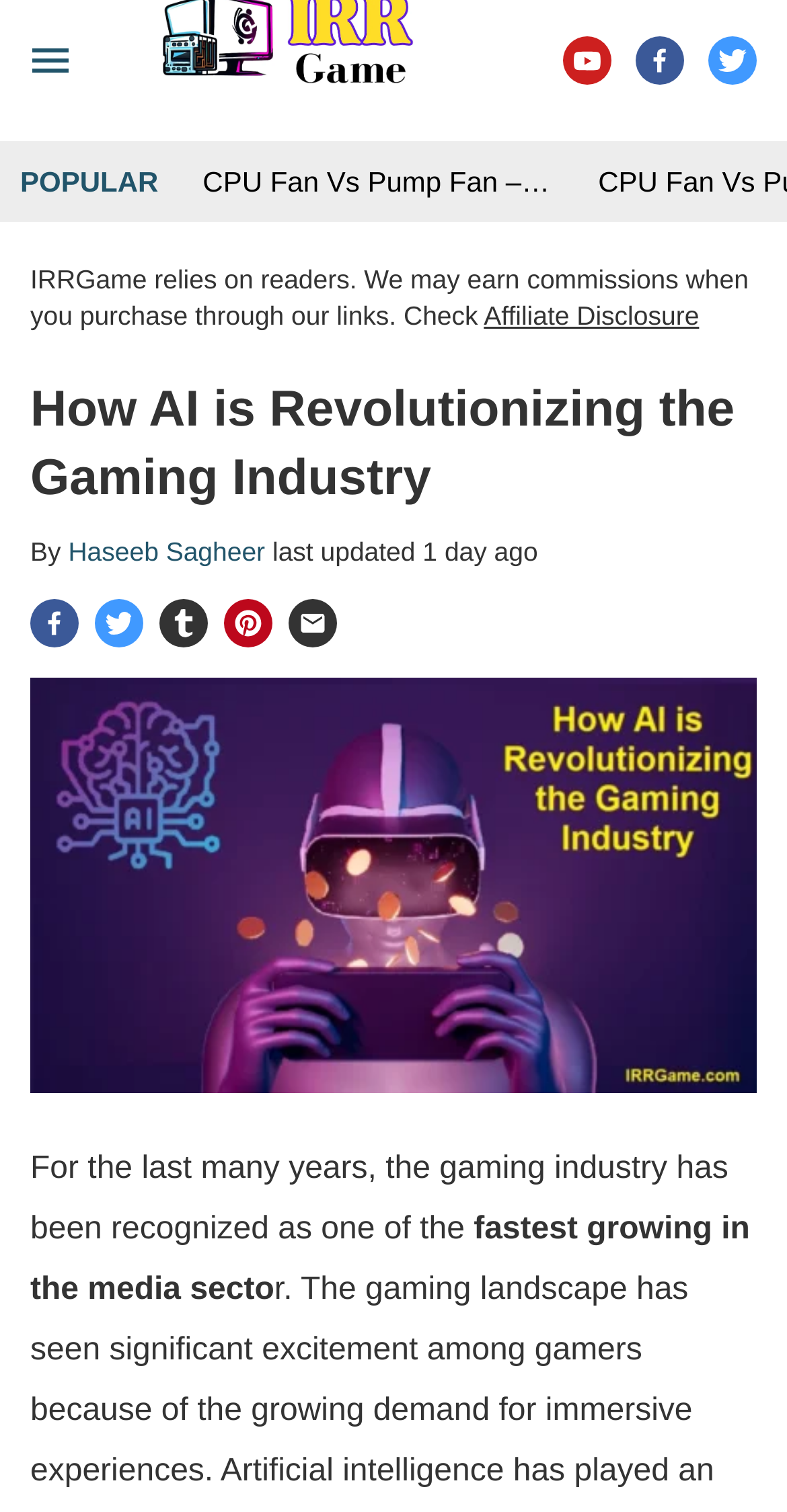What is the category of the popular article?
Answer the question with a single word or phrase by looking at the picture.

CPU Fan Vs Pump Fan